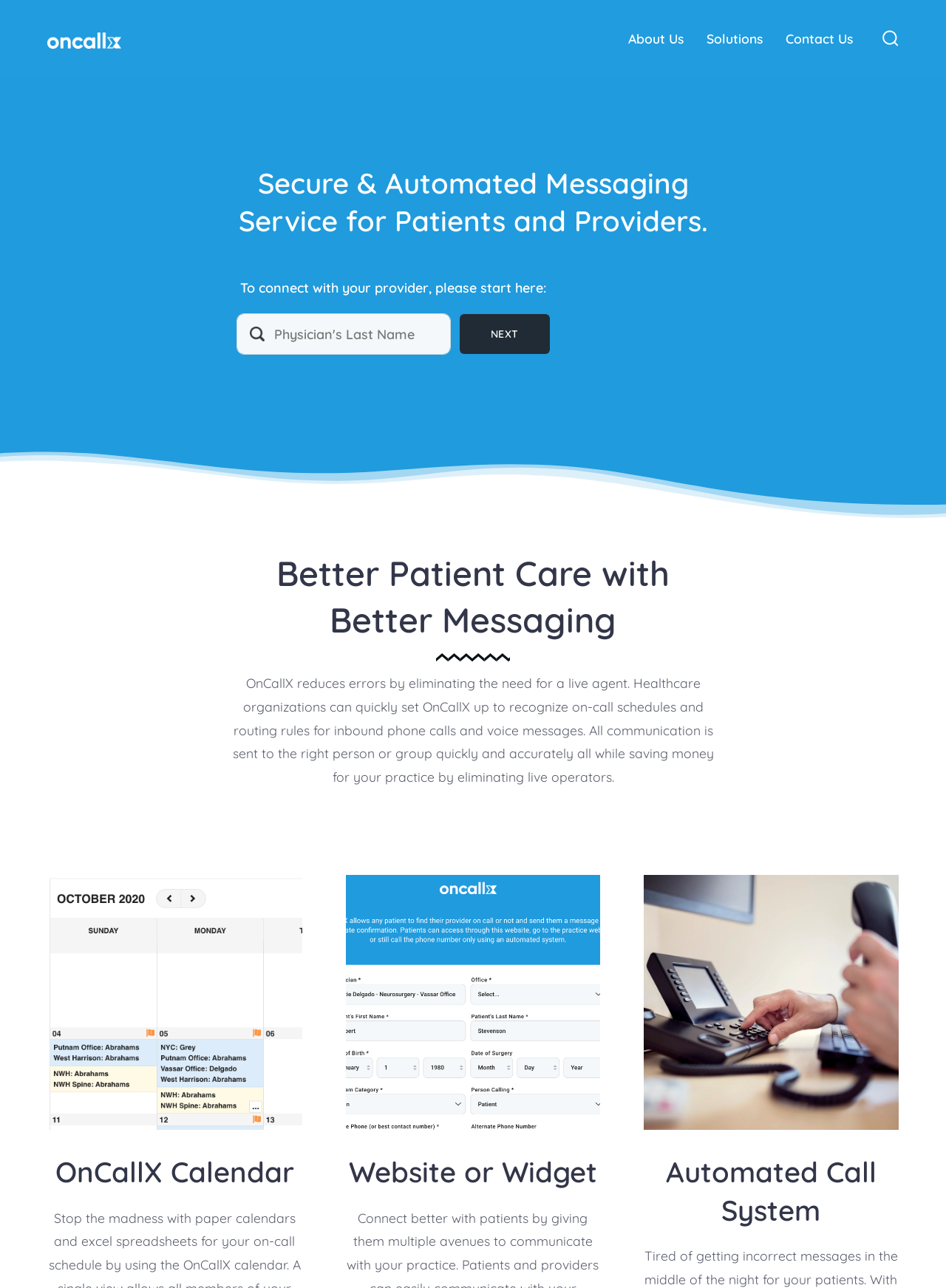What are the different ways OnCallX can be integrated?
Look at the screenshot and give a one-word or phrase answer.

Calendar, Website or Widget, Automated Call System